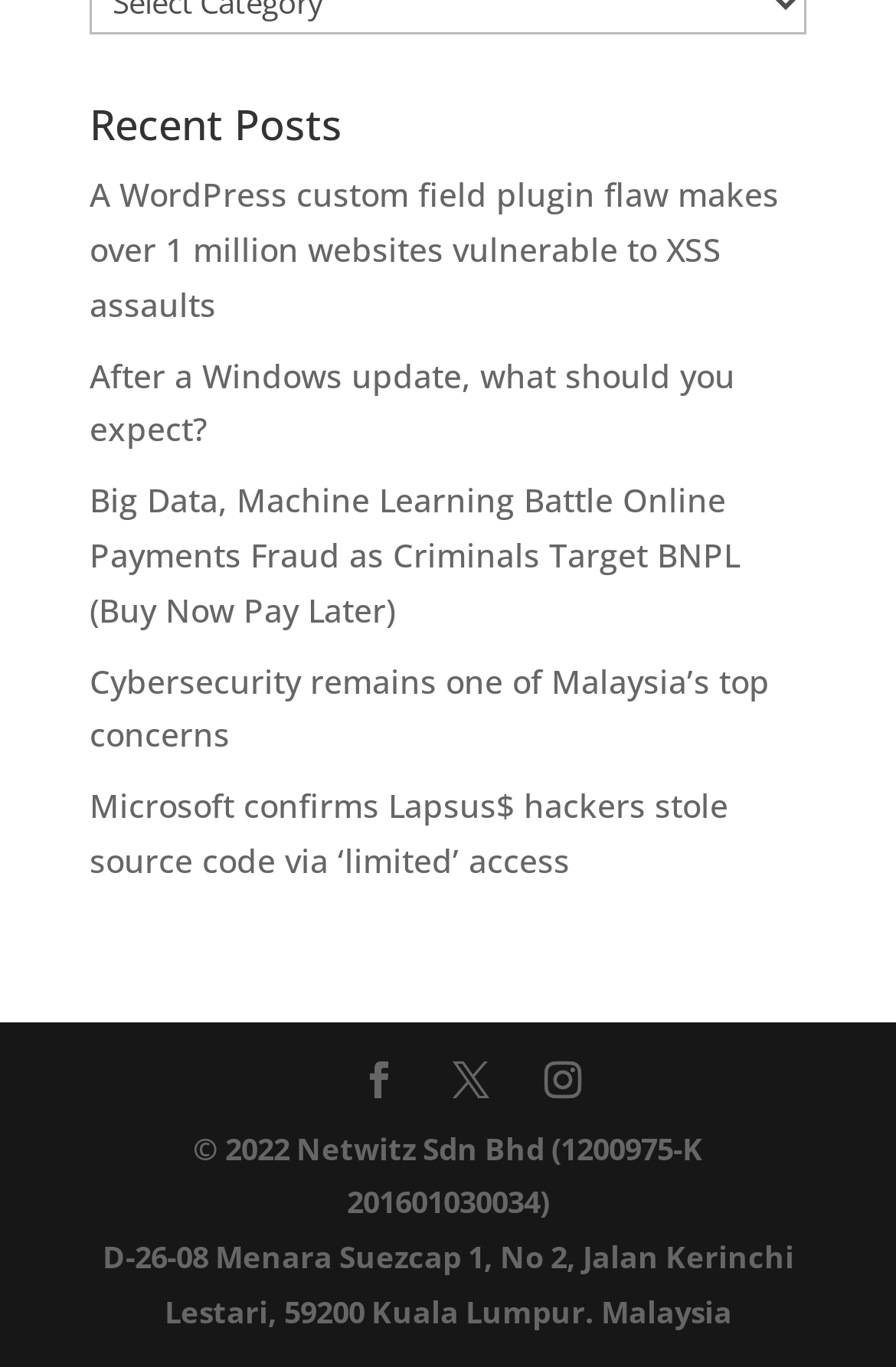Using the format (top-left x, top-left y, bottom-right x, bottom-right y), provide the bounding box coordinates for the described UI element. All values should be floating point numbers between 0 and 1: Facebook

[0.403, 0.773, 0.444, 0.813]